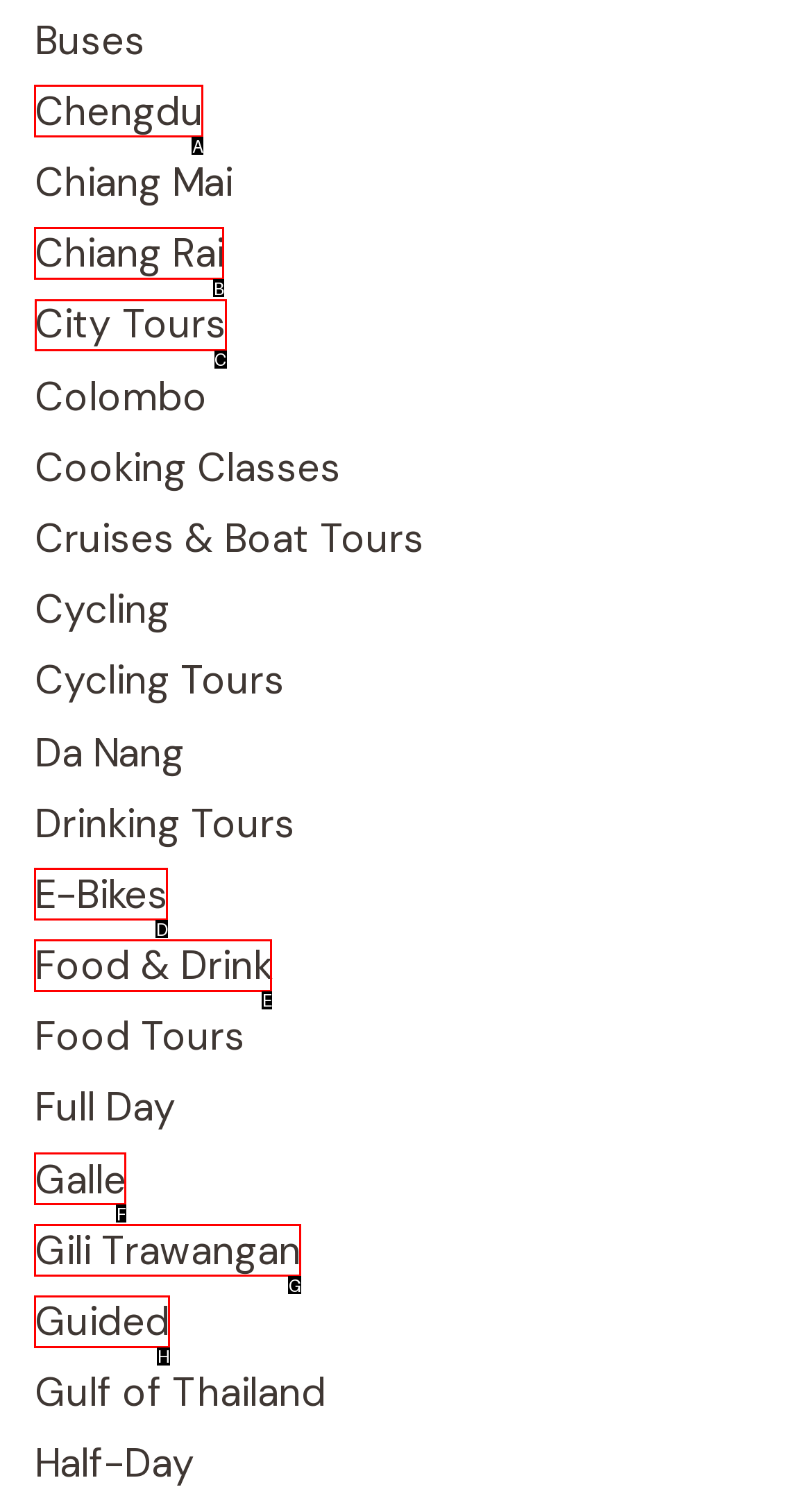Select the appropriate HTML element to click on to finish the task: Explore City Tours.
Answer with the letter corresponding to the selected option.

C